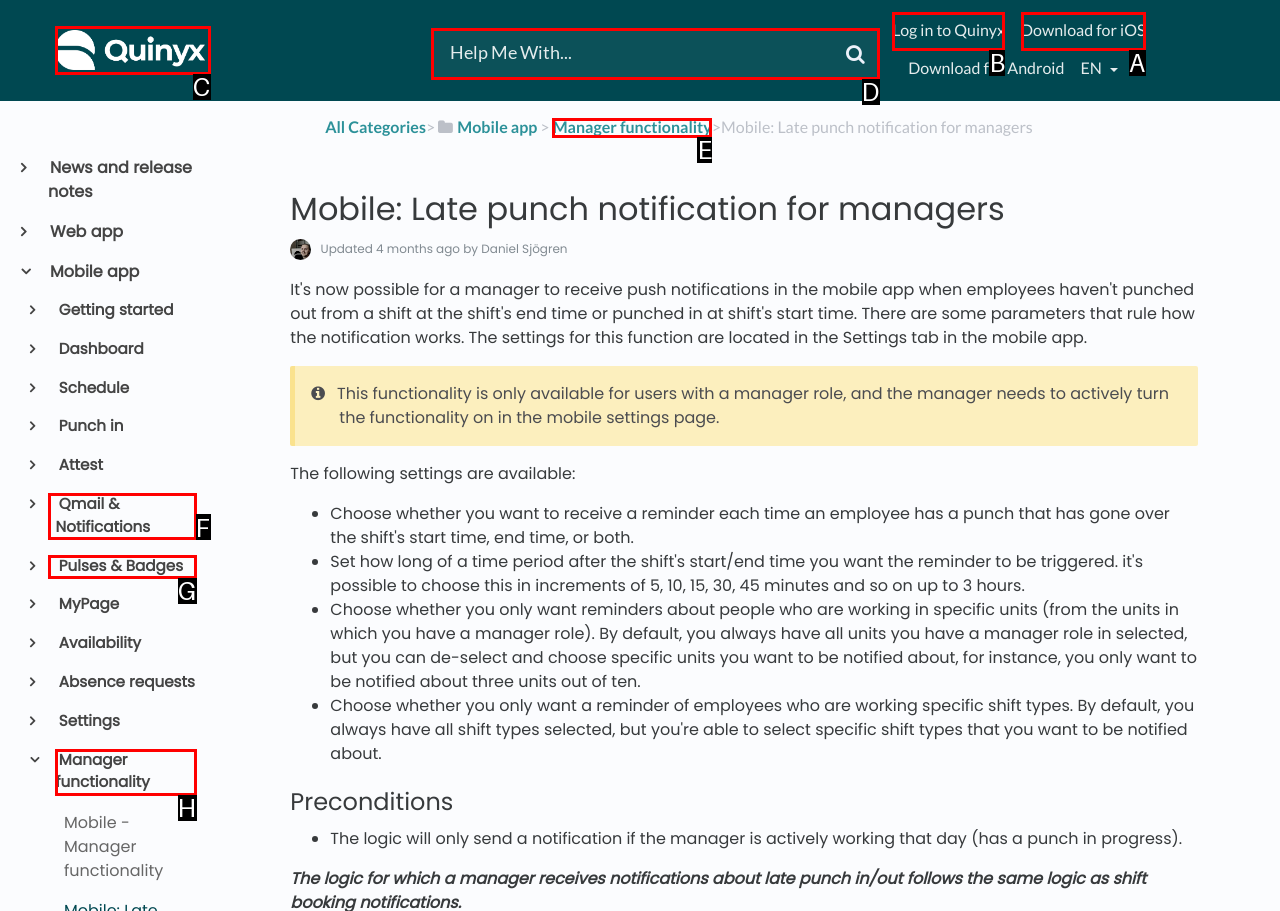Which HTML element should be clicked to fulfill the following task: Click on 'Log in to Quinyx'?
Reply with the letter of the appropriate option from the choices given.

B